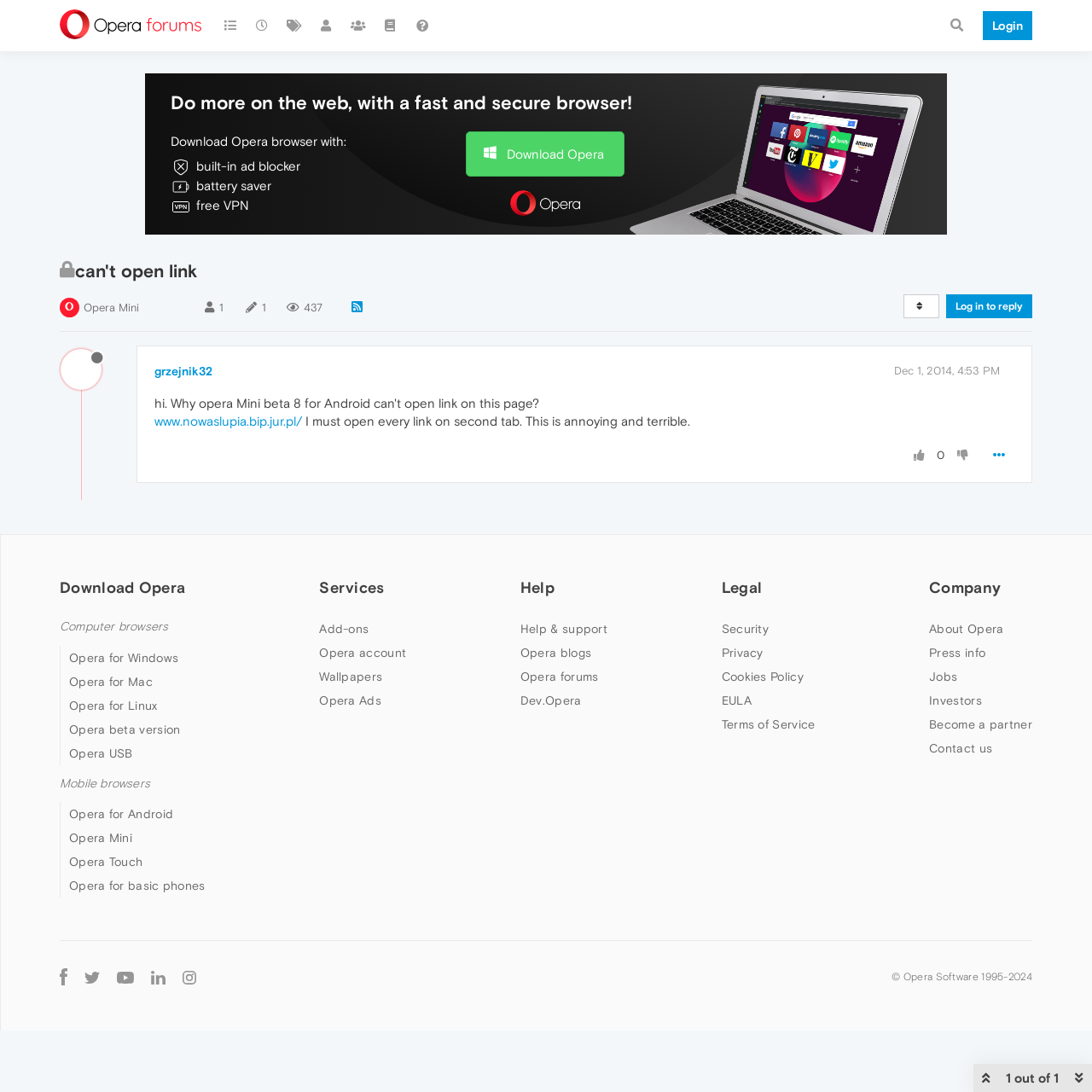Please identify the bounding box coordinates of the element on the webpage that should be clicked to follow this instruction: "Click the 'Login' link". The bounding box coordinates should be given as four float numbers between 0 and 1, formatted as [left, top, right, bottom].

[0.892, 0.0, 0.945, 0.047]